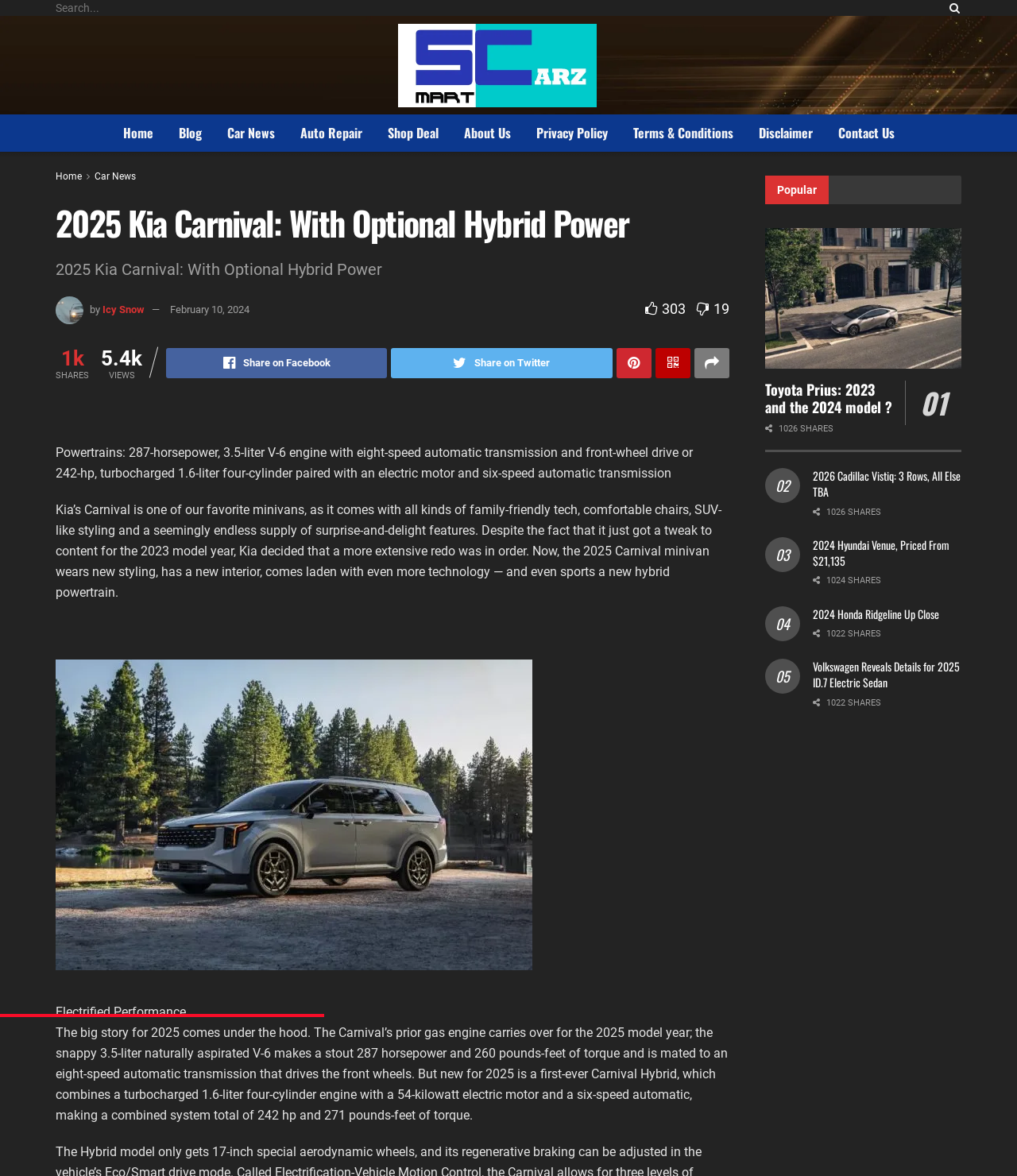Give a short answer to this question using one word or a phrase:
What is the name of the website?

Smartcarz.org